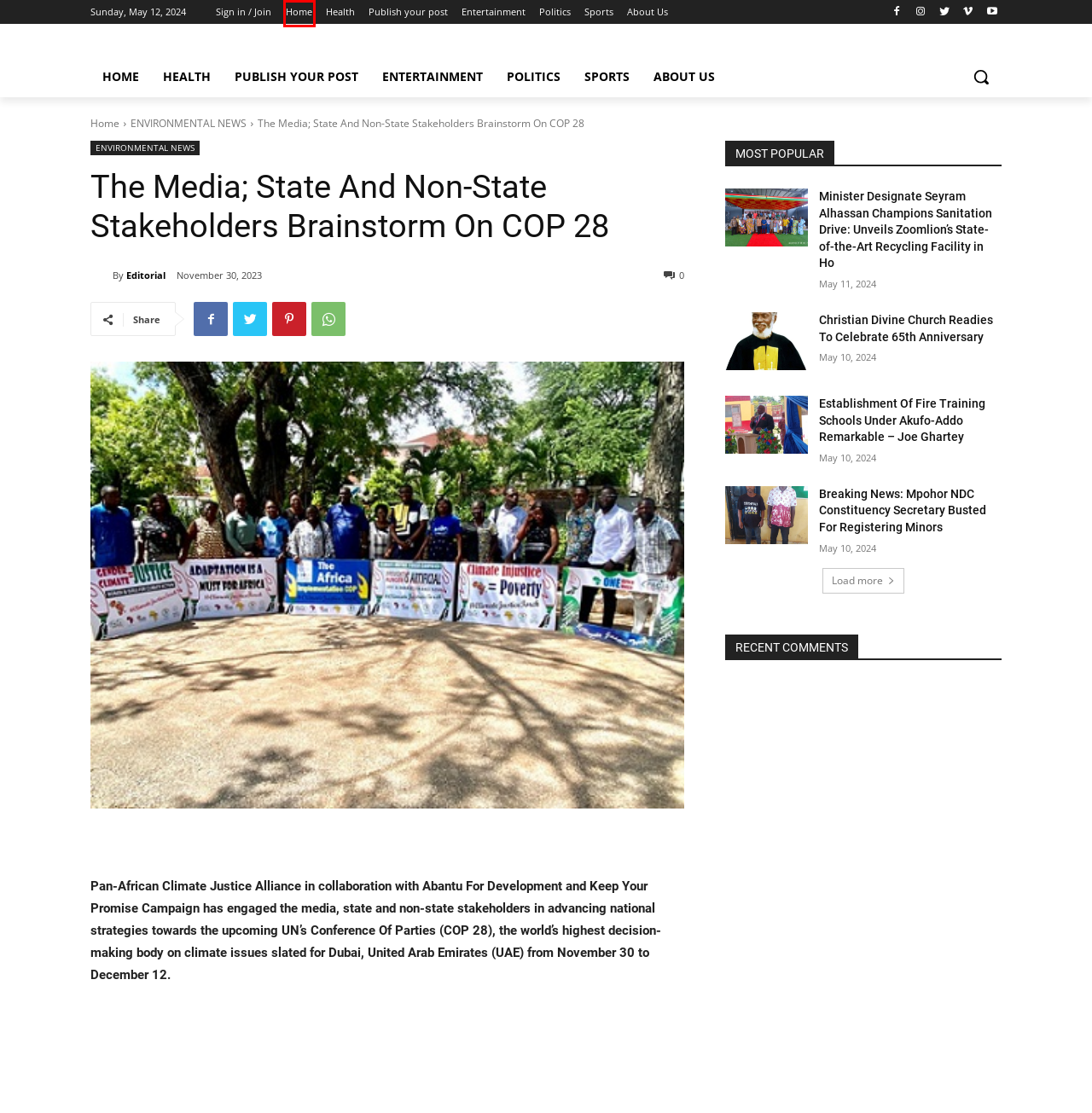Examine the webpage screenshot and identify the UI element enclosed in the red bounding box. Pick the webpage description that most accurately matches the new webpage after clicking the selected element. Here are the candidates:
A. Christian Divine Church Readies To Celebrate 65th Anniversary - mydailynewsonline
B. Home - mydailynewsonline
C. Establishment Of Fire Training Schools Under Akufo-Addo Remarkable - Joe Ghartey - mydailynewsonline
D. ENTERTAINMENT
E. Submit Post - mydailynewsonline
F. Editorial
G. Breaking News: Mpohor NDC Constituency Secretary Busted For Registering Minors - mydailynewsonline
H. HEALTH

B